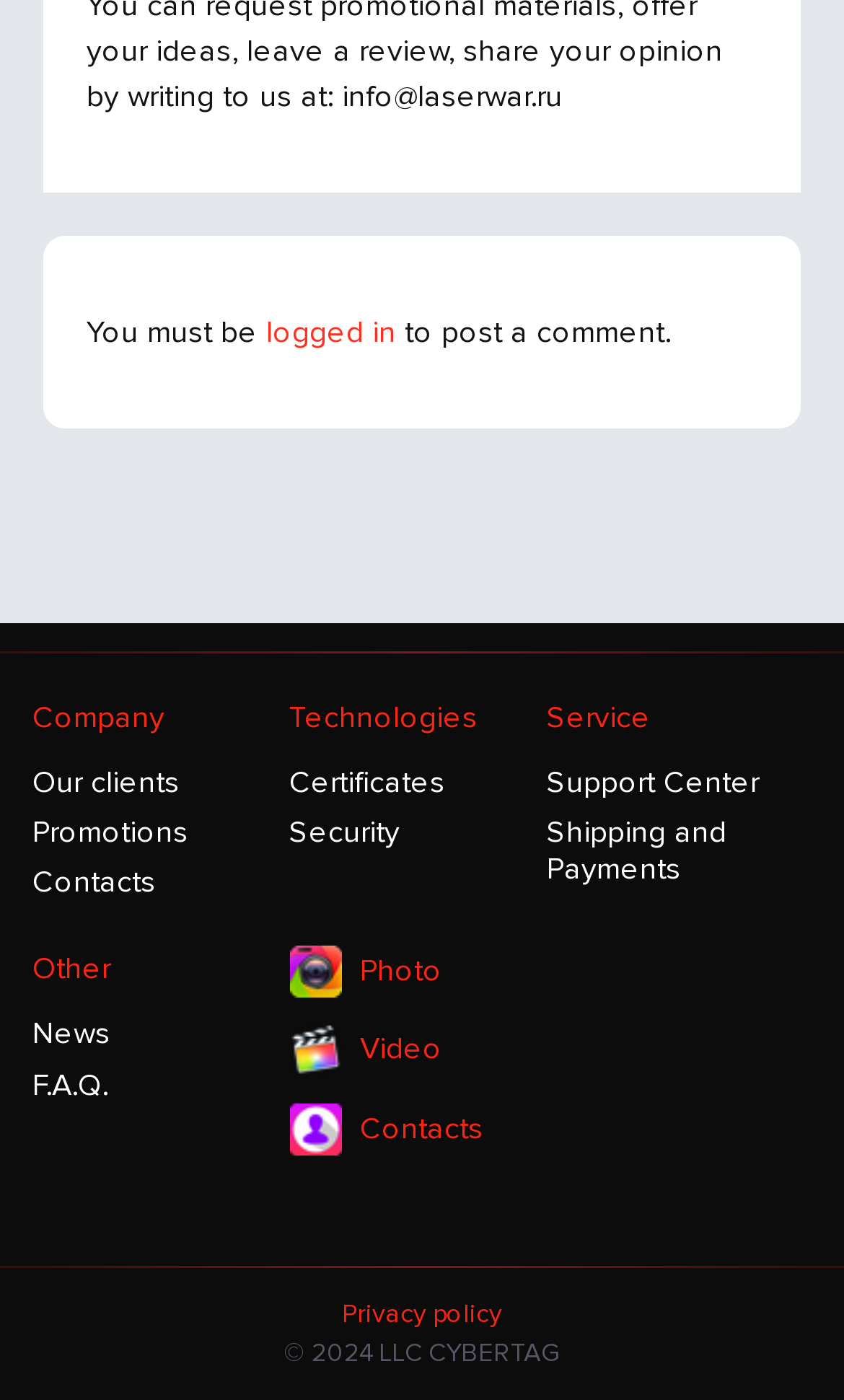Please mark the bounding box coordinates of the area that should be clicked to carry out the instruction: "check News".

[0.038, 0.727, 0.343, 0.753]